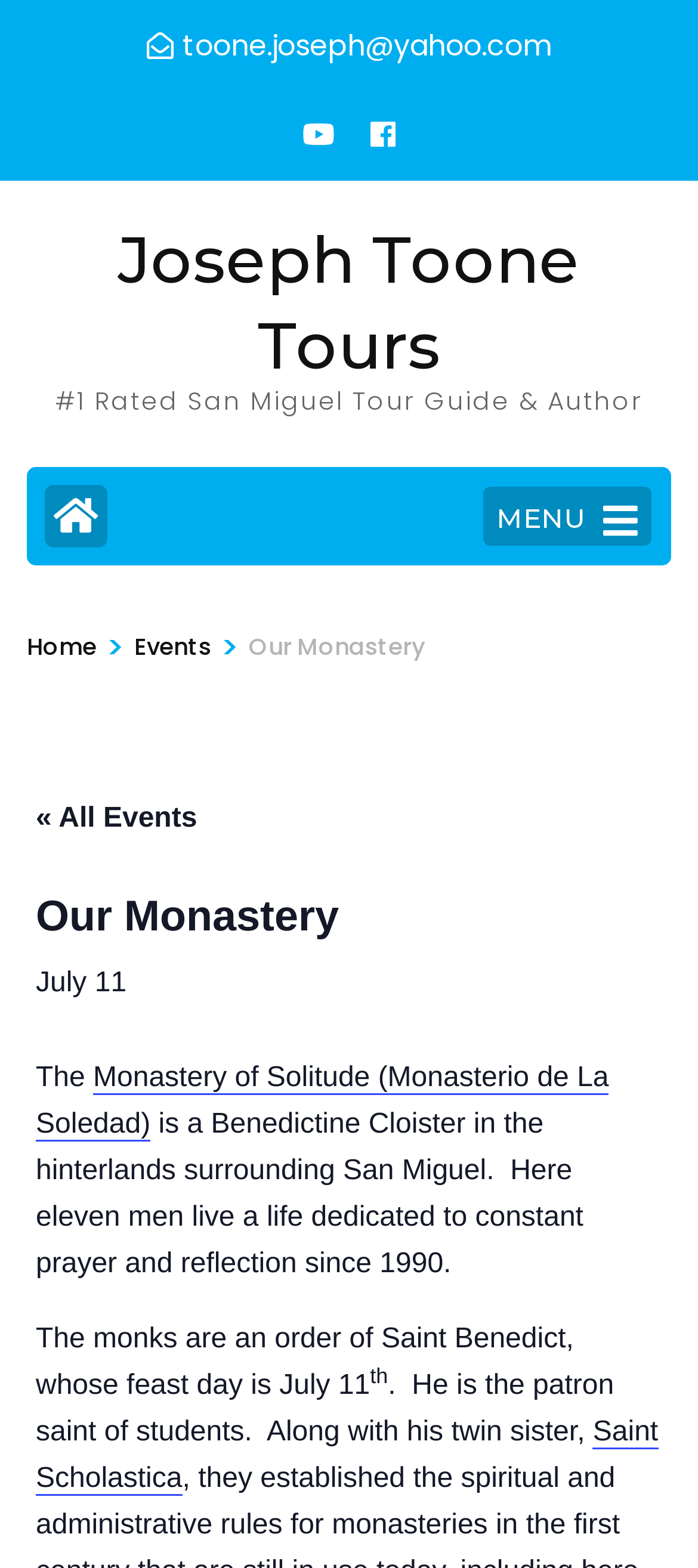What is the name of the monastery?
Respond to the question with a well-detailed and thorough answer.

The name of the monastery can be found in the link 'Monastery of Solitude (Monasterio de La Soledad)' which is located in the middle of the webpage, describing the monastery.